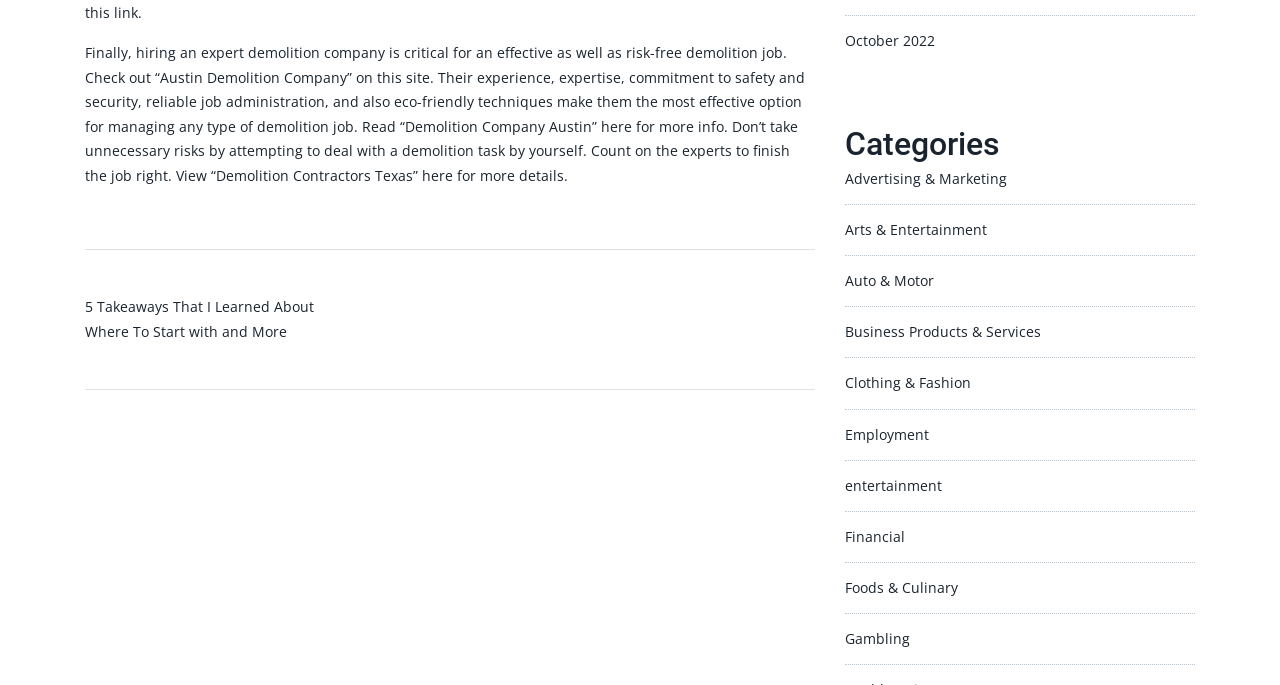Analyze the image and answer the question with as much detail as possible: 
What is the purpose of the 'Posts' navigation section?

The 'Posts' navigation section, located below the main content, provides links to other posts, such as '5 Takeaways That I Learned About' and 'Where To Start with and More', allowing users to navigate between related articles.